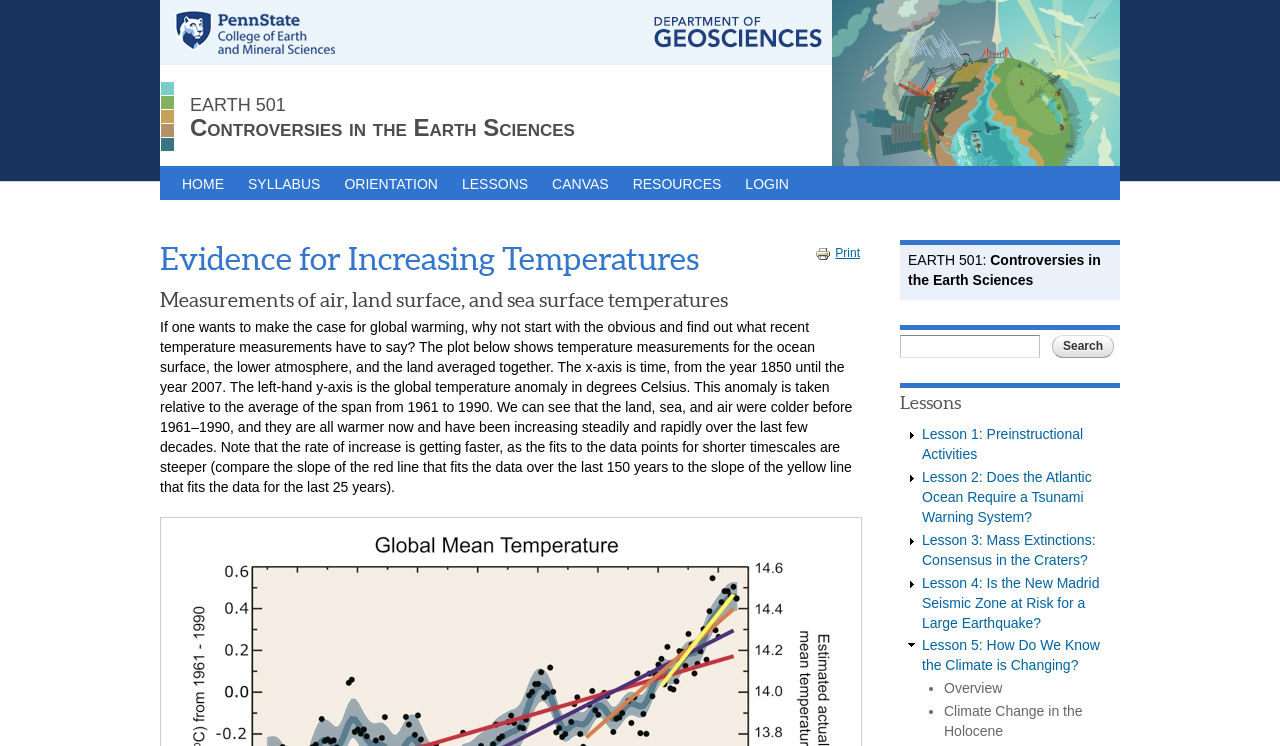Using the information in the image, give a comprehensive answer to the question: 
What is the time period used as a reference for the global temperature anomaly?

I found the answer by reading the text that describes the plot. It mentions that the global temperature anomaly is taken relative to the average of the span from 1961 to 1990.